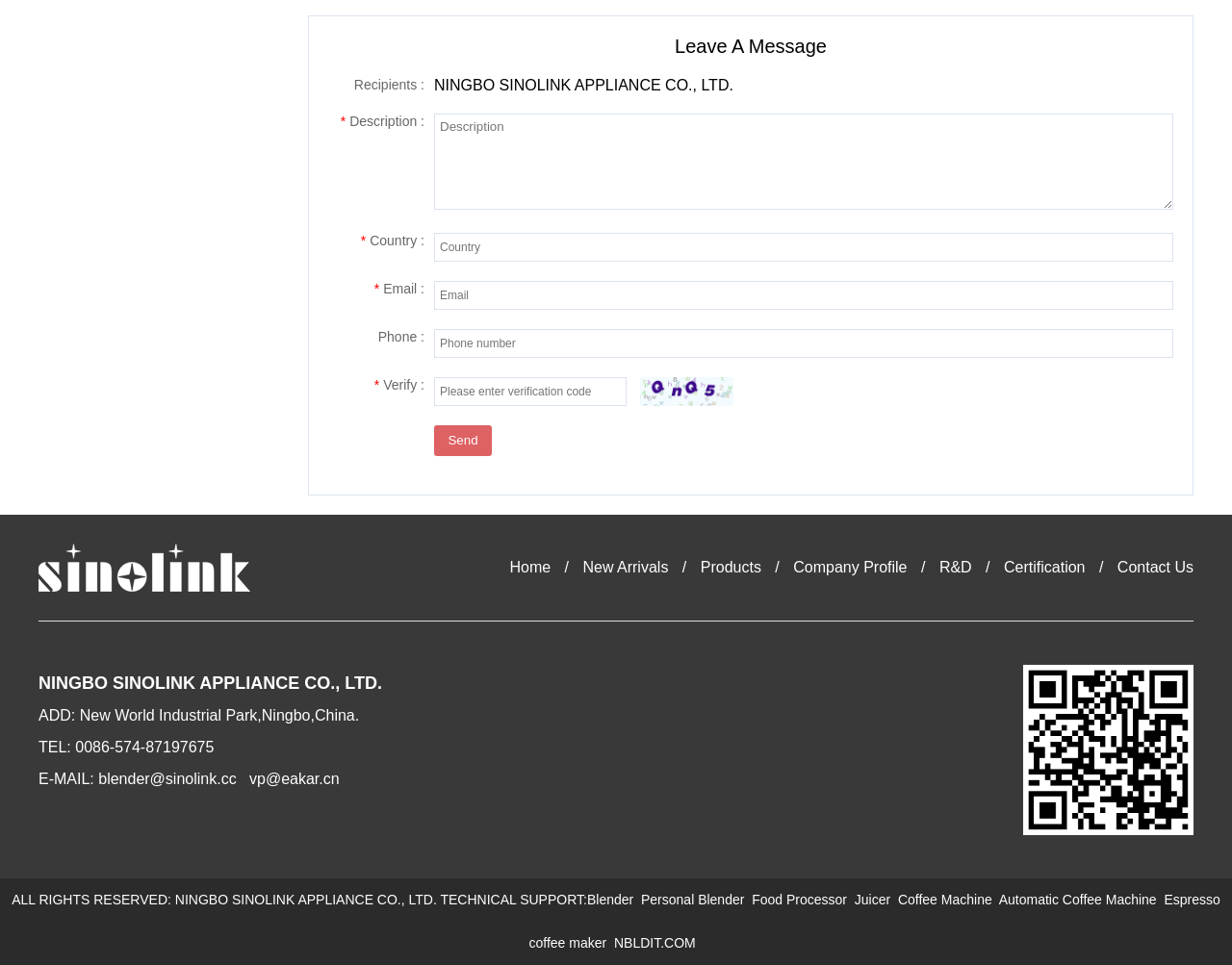Please answer the following question using a single word or phrase: 
What is the purpose of the form?

To send a message